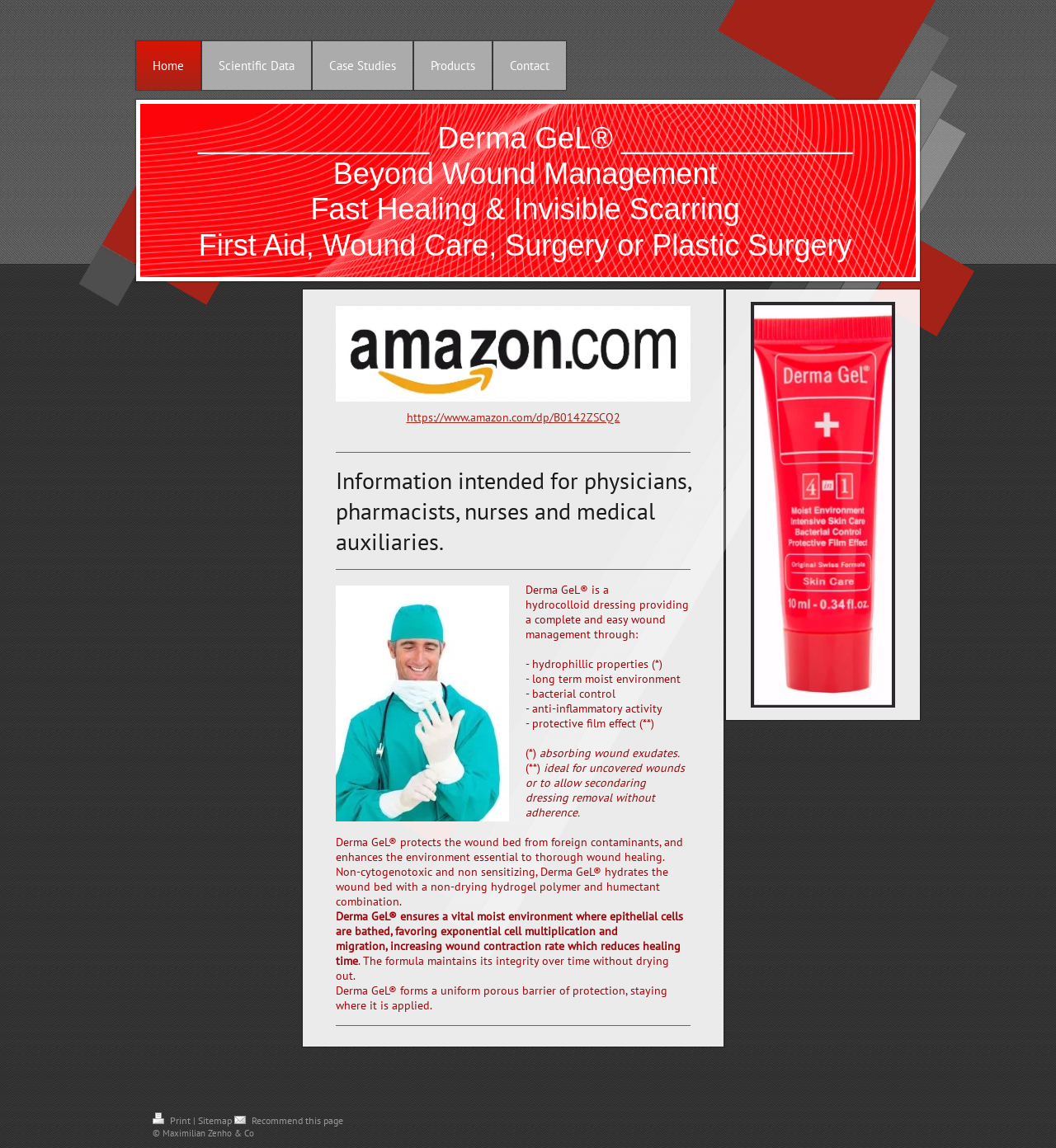What is the effect of Derma GeL on wound contraction rate?
Look at the image and answer the question using a single word or phrase.

Increases